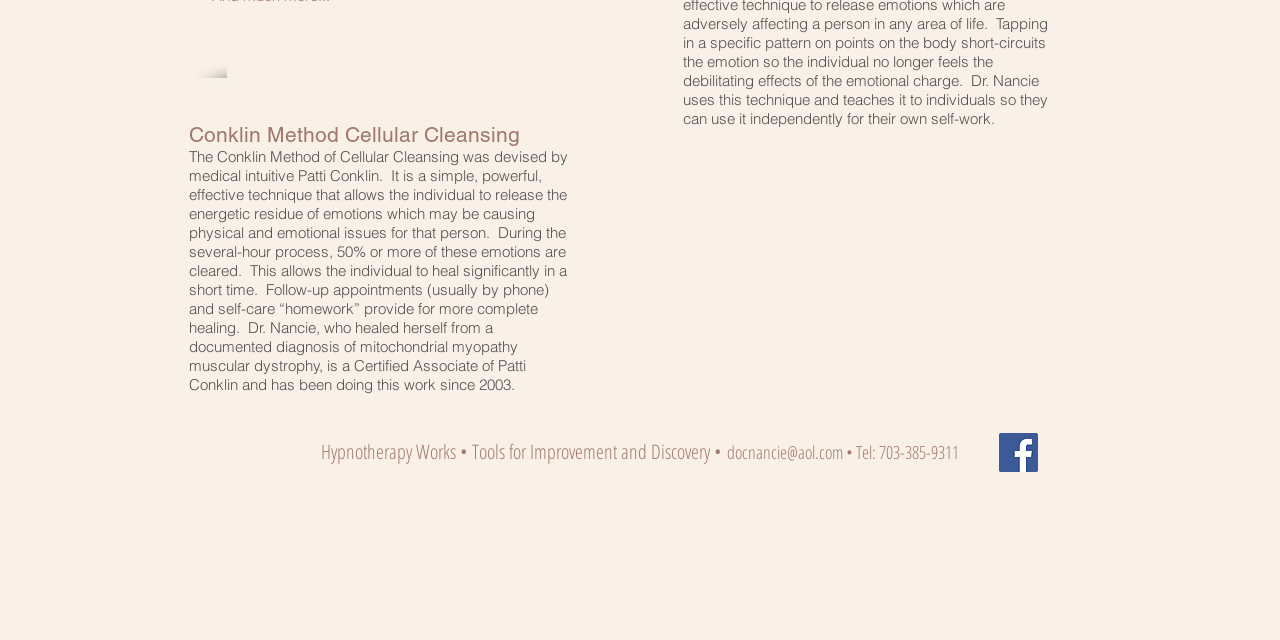Using the description "docnancie@aol.com", locate and provide the bounding box of the UI element.

[0.568, 0.688, 0.659, 0.725]